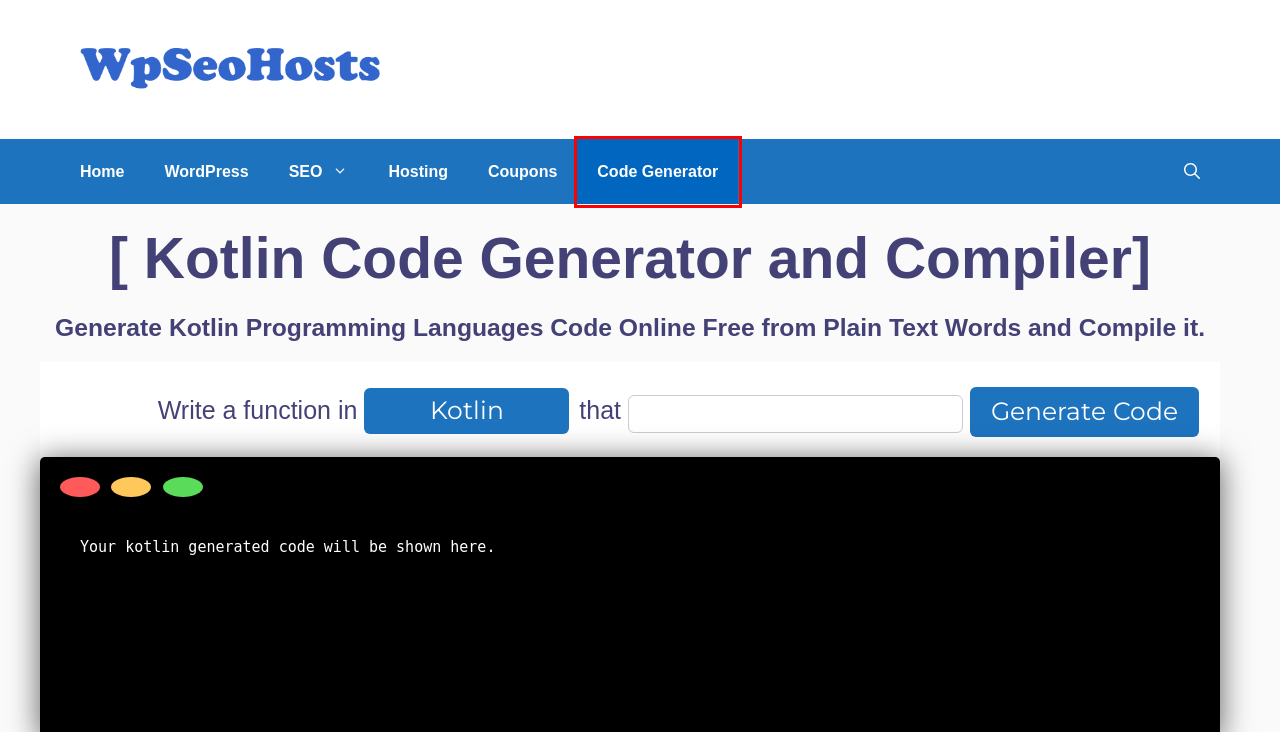Inspect the screenshot of a webpage with a red rectangle bounding box. Identify the webpage description that best corresponds to the new webpage after clicking the element inside the bounding box. Here are the candidates:
A. Coupons - WpSeoHosts
B. SEO - WpSeoHosts
C. Go Code Generator and Compiler Online - WpSeoHosts
D. Wordpress - WpSeoHosts
E. Hosting - WpSeoHosts
F. Brainfuck Code Generator and Compiler Online - WpSeoHosts
G. WpSeoHosts - Unique Wordpress Seo Hosting Guides
H. Code Generator Online - WpSeoHosts

H